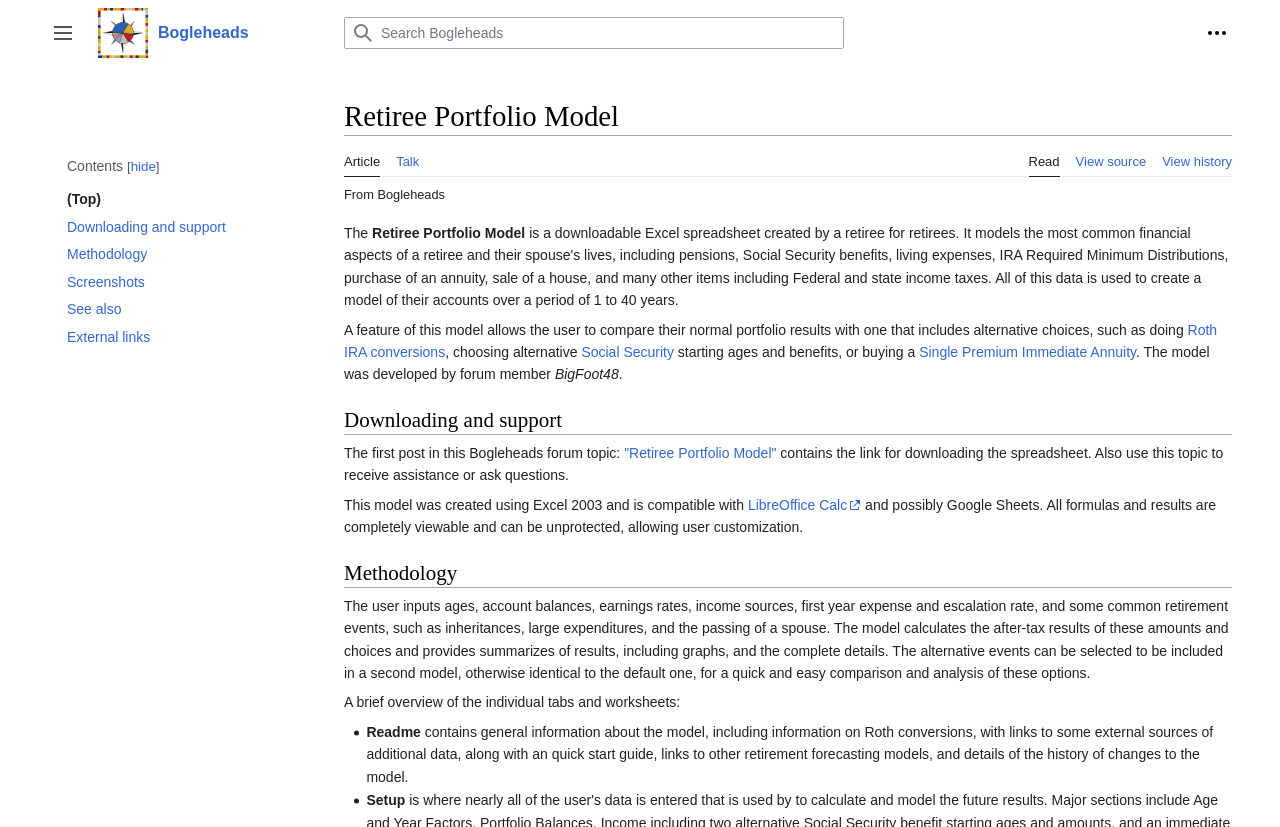Show me the bounding box coordinates of the clickable region to achieve the task as per the instruction: "Learn about methodology".

[0.269, 0.677, 0.962, 0.711]